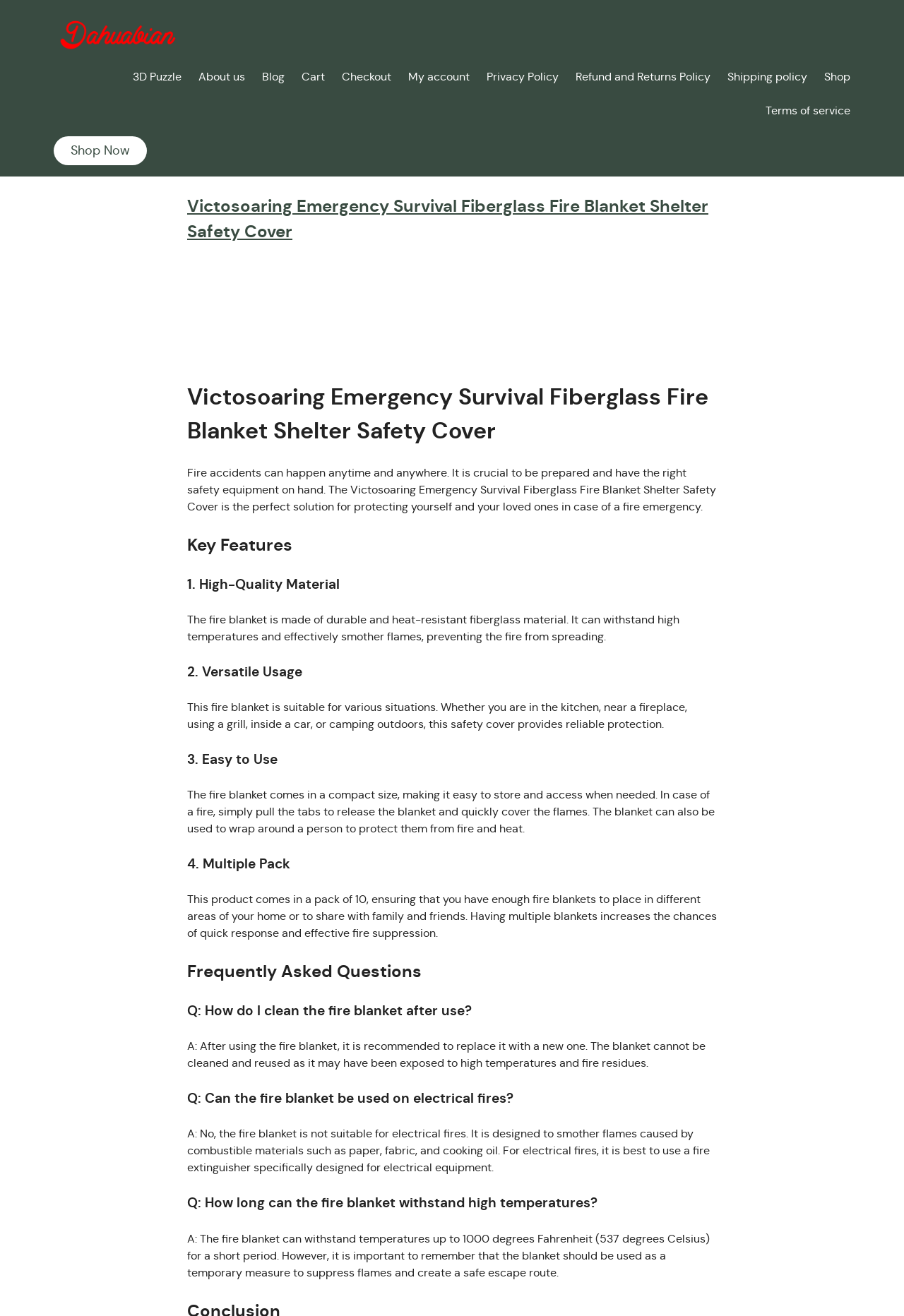Provide the bounding box coordinates for the UI element that is described as: "Terms of service".

[0.847, 0.078, 0.941, 0.091]